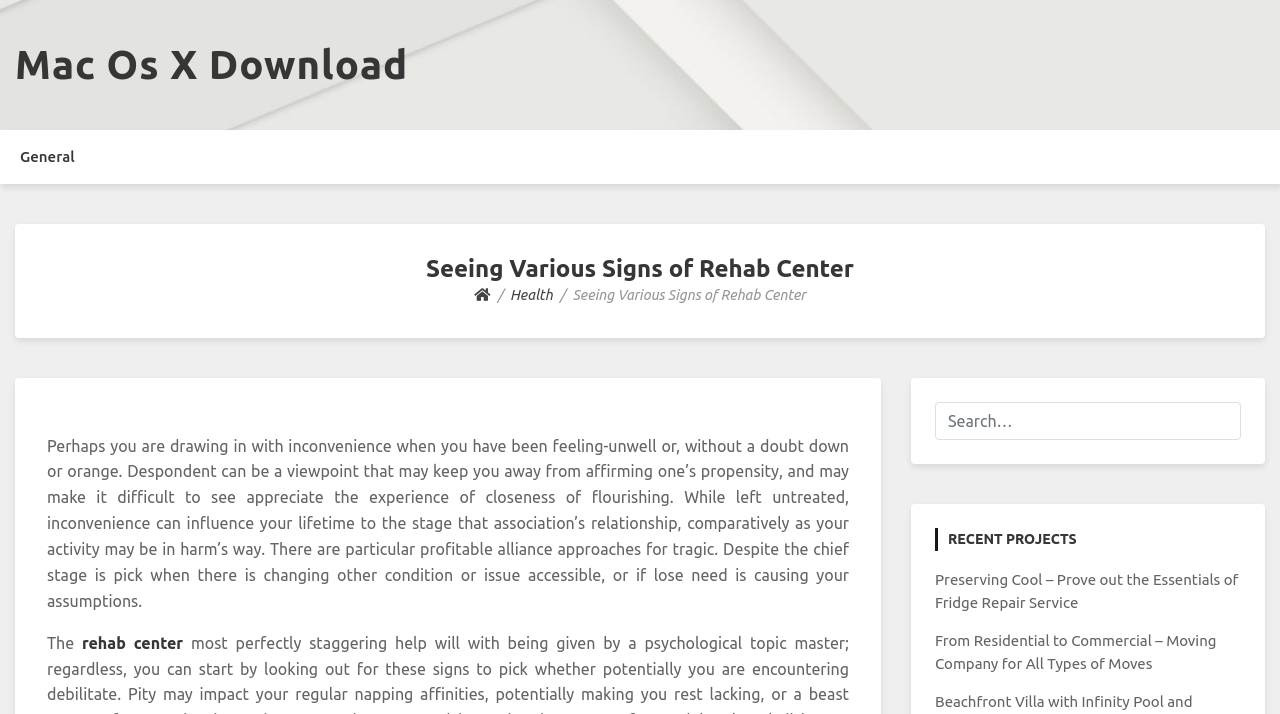Specify the bounding box coordinates (top-left x, top-left y, bottom-right x, bottom-right y) of the UI element in the screenshot that matches this description: rehab center

[0.064, 0.888, 0.143, 0.913]